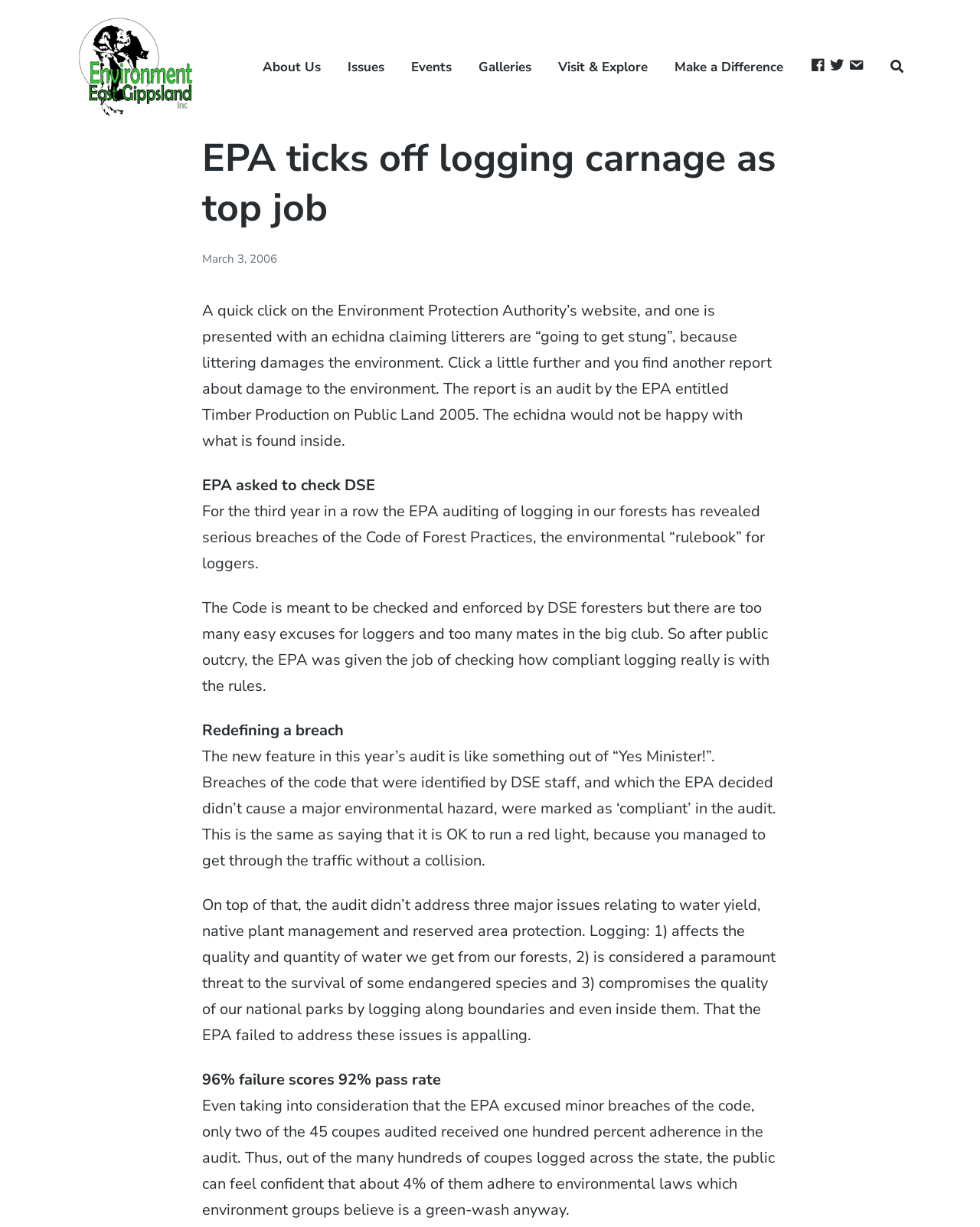Highlight the bounding box coordinates of the region I should click on to meet the following instruction: "Visit Environment East Gippsland".

[0.08, 0.013, 0.197, 0.095]